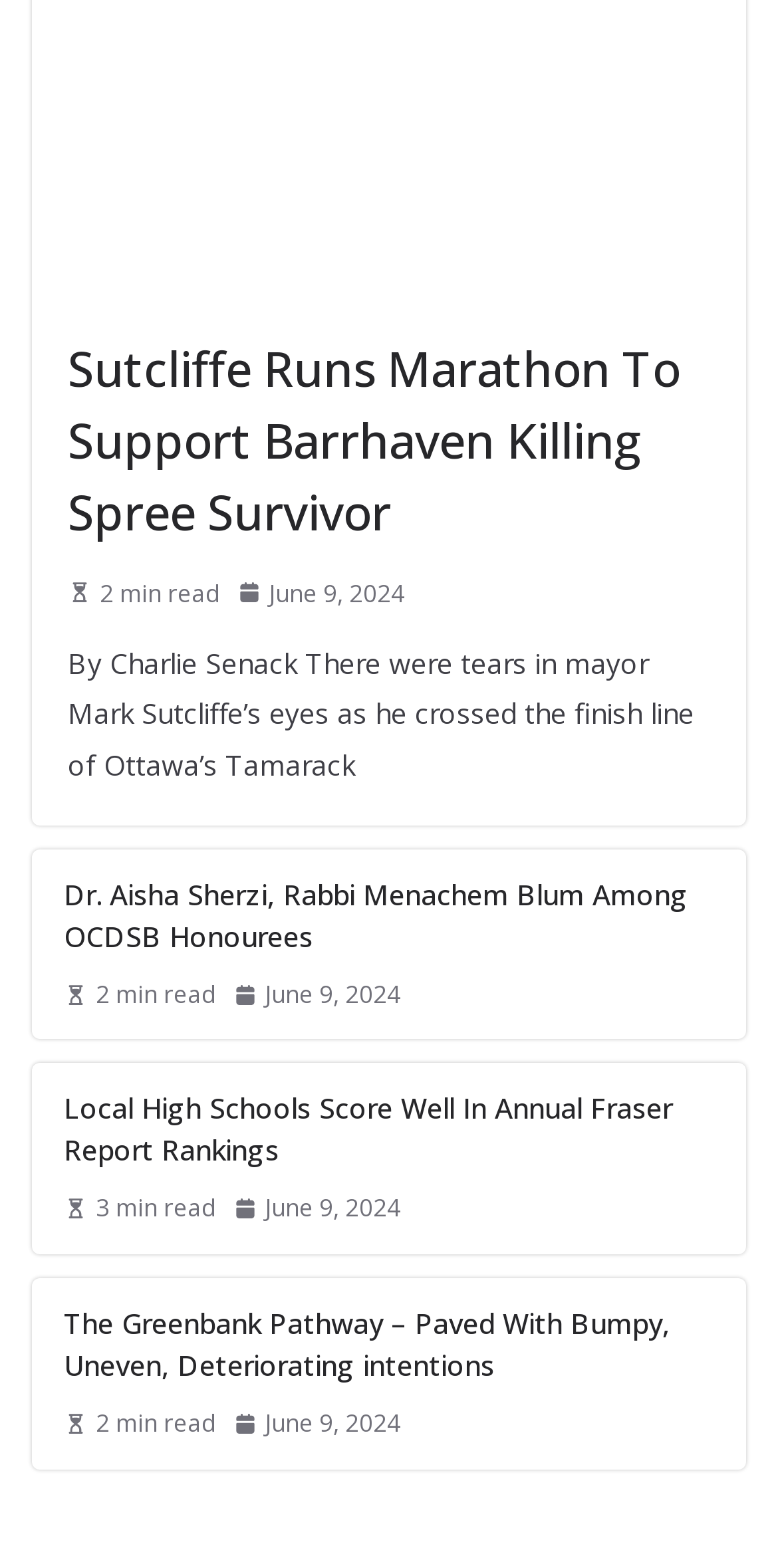Pinpoint the bounding box coordinates of the area that should be clicked to complete the following instruction: "Read the article about Local High Schools Score Well In Annual Fraser Report Rankings". The coordinates must be given as four float numbers between 0 and 1, i.e., [left, top, right, bottom].

[0.082, 0.694, 0.918, 0.747]